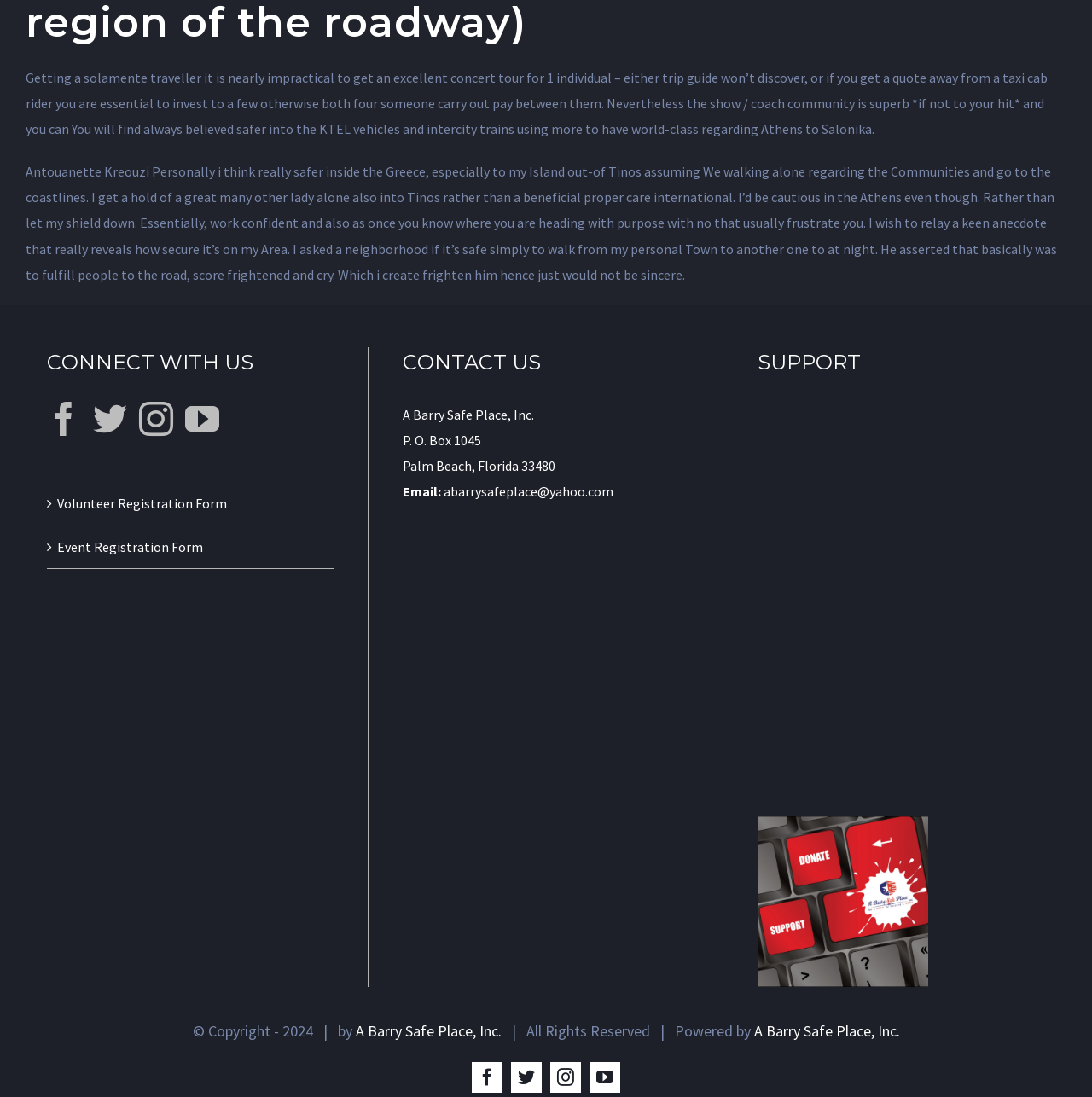Please provide a brief answer to the following inquiry using a single word or phrase:
What is the copyright year of the webpage?

2024